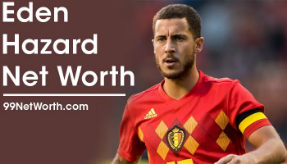Provide a brief response to the question using a single word or phrase: 
What is the name of the website providing the information?

99NetWorth.com